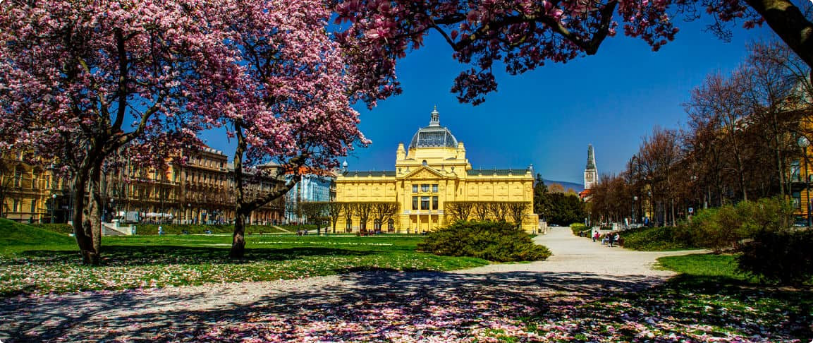Answer the question in one word or a short phrase:
What is the color of the sky in the image?

Clear blue